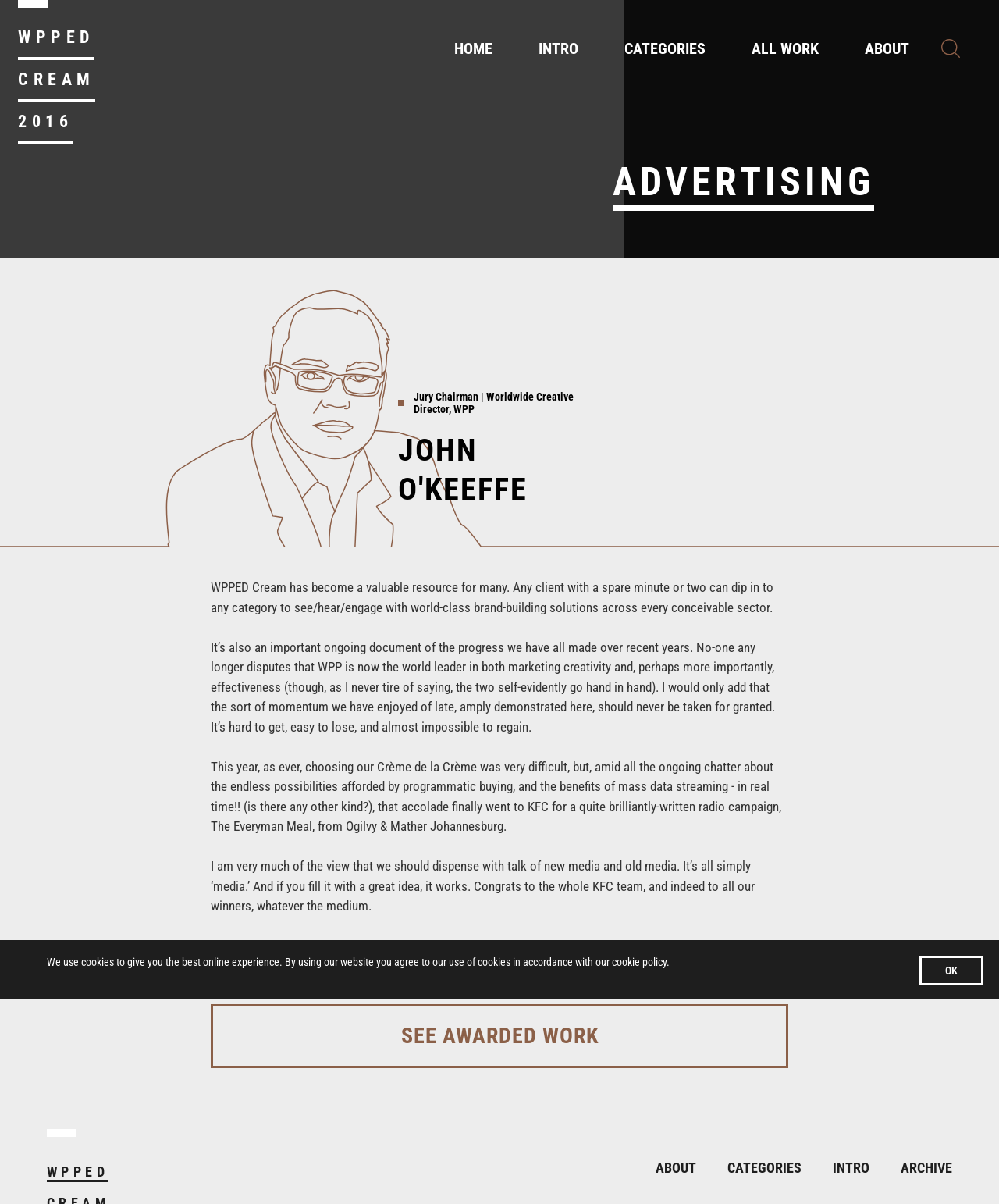Look at the image and give a detailed response to the following question: What is the name of the company that created the award-winning campaign?

I found the answer by reading the static text element that mentions 'a quite brilliantly-written radio campaign, The Everyman Meal, from Ogilvy & Mather Johannesburg'.